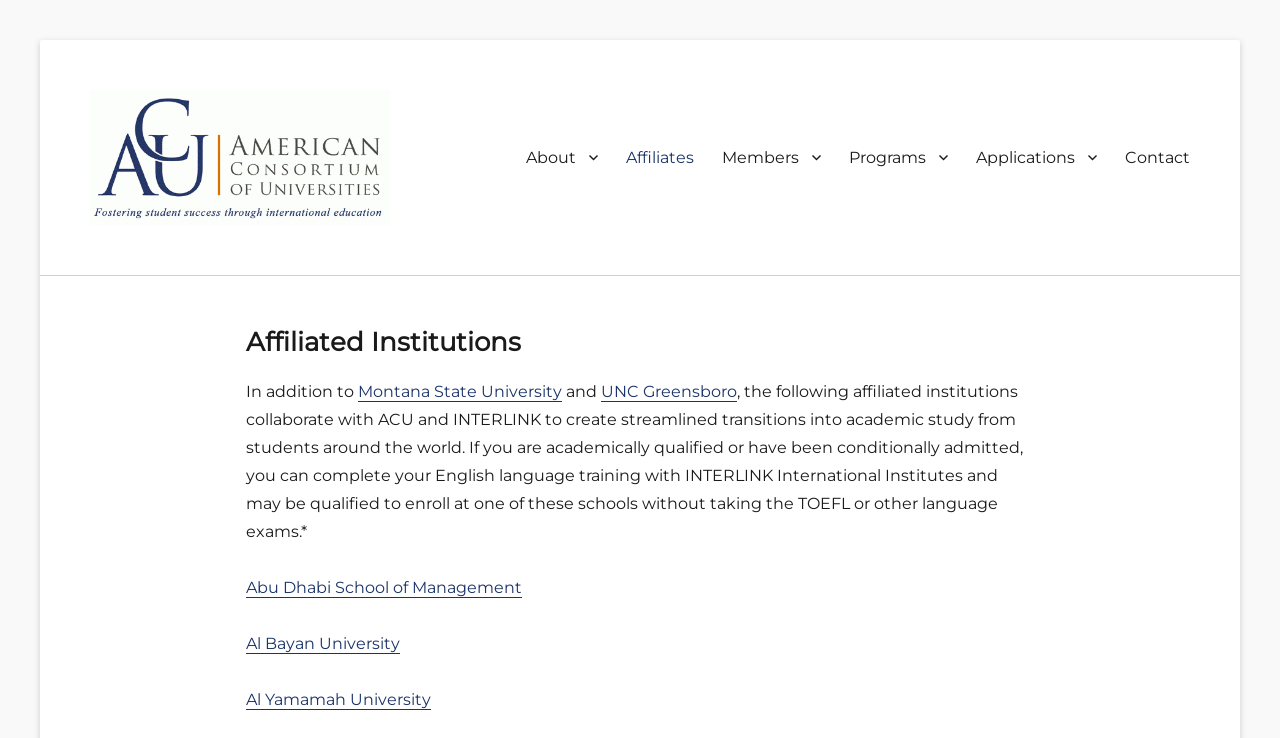Please identify the bounding box coordinates of the area that needs to be clicked to follow this instruction: "Visit Montana State University".

[0.28, 0.518, 0.439, 0.544]